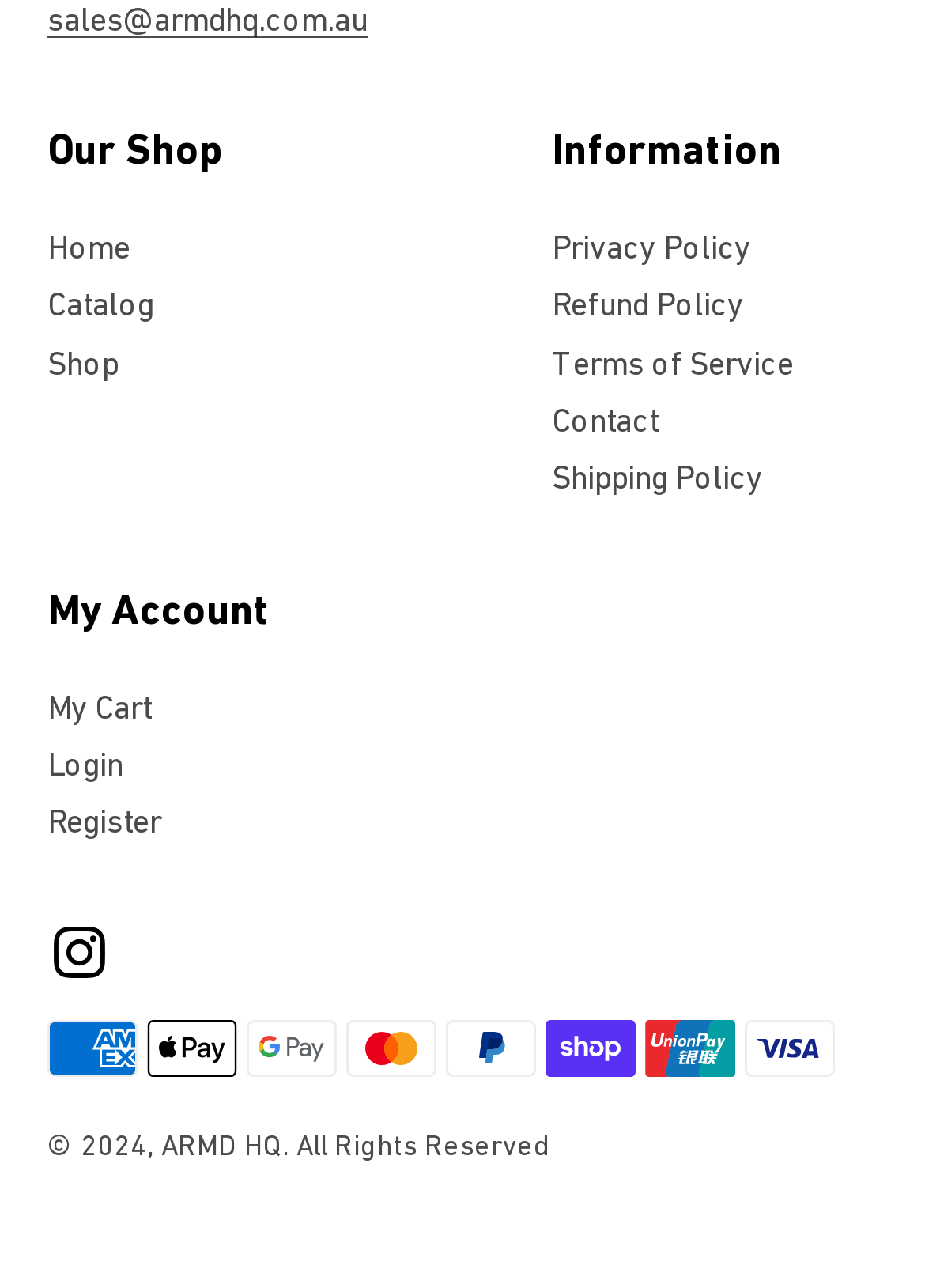Provide a brief response in the form of a single word or phrase:
What are the payment methods accepted?

American Express, Apple Pay, etc.